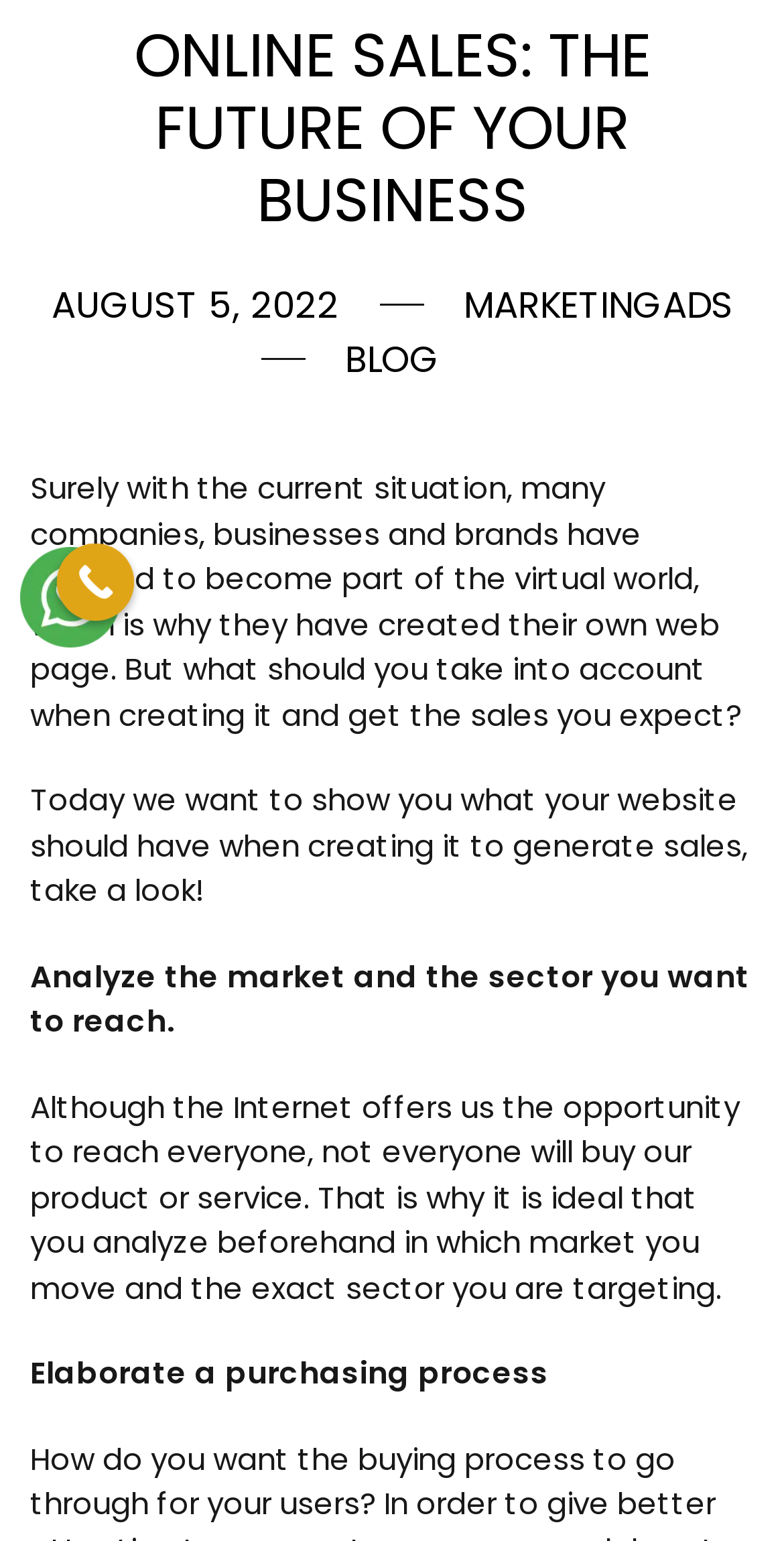Using the element description Blog, predict the bounding box coordinates for the UI element. Provide the coordinates in (top-left x, top-left y, bottom-right x, bottom-right y) format with values ranging from 0 to 1.

[0.44, 0.215, 0.56, 0.251]